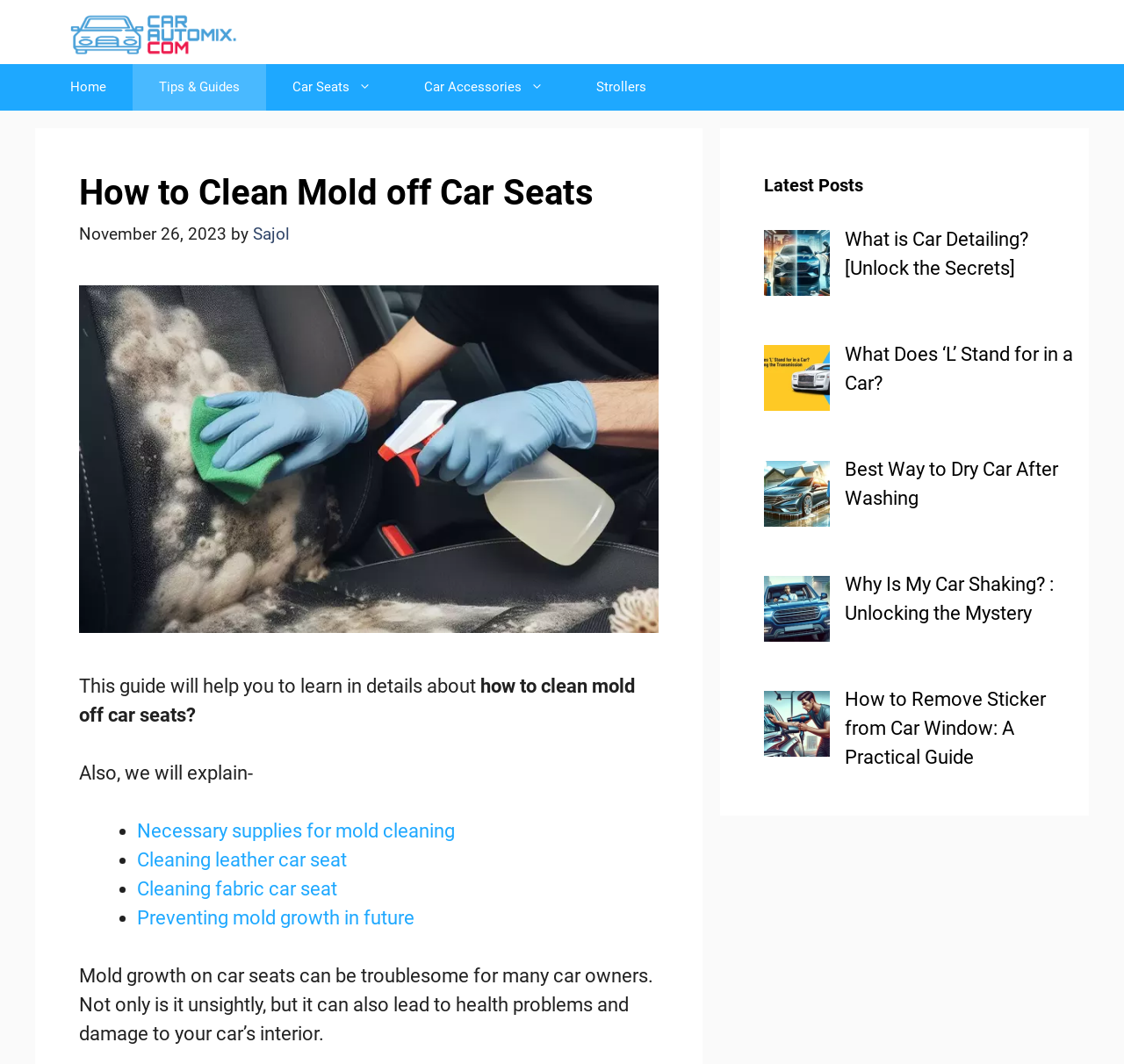Given the description Car Seats, predict the bounding box coordinates of the UI element. Ensure the coordinates are in the format (top-left x, top-left y, bottom-right x, bottom-right y) and all values are between 0 and 1.

[0.237, 0.06, 0.354, 0.104]